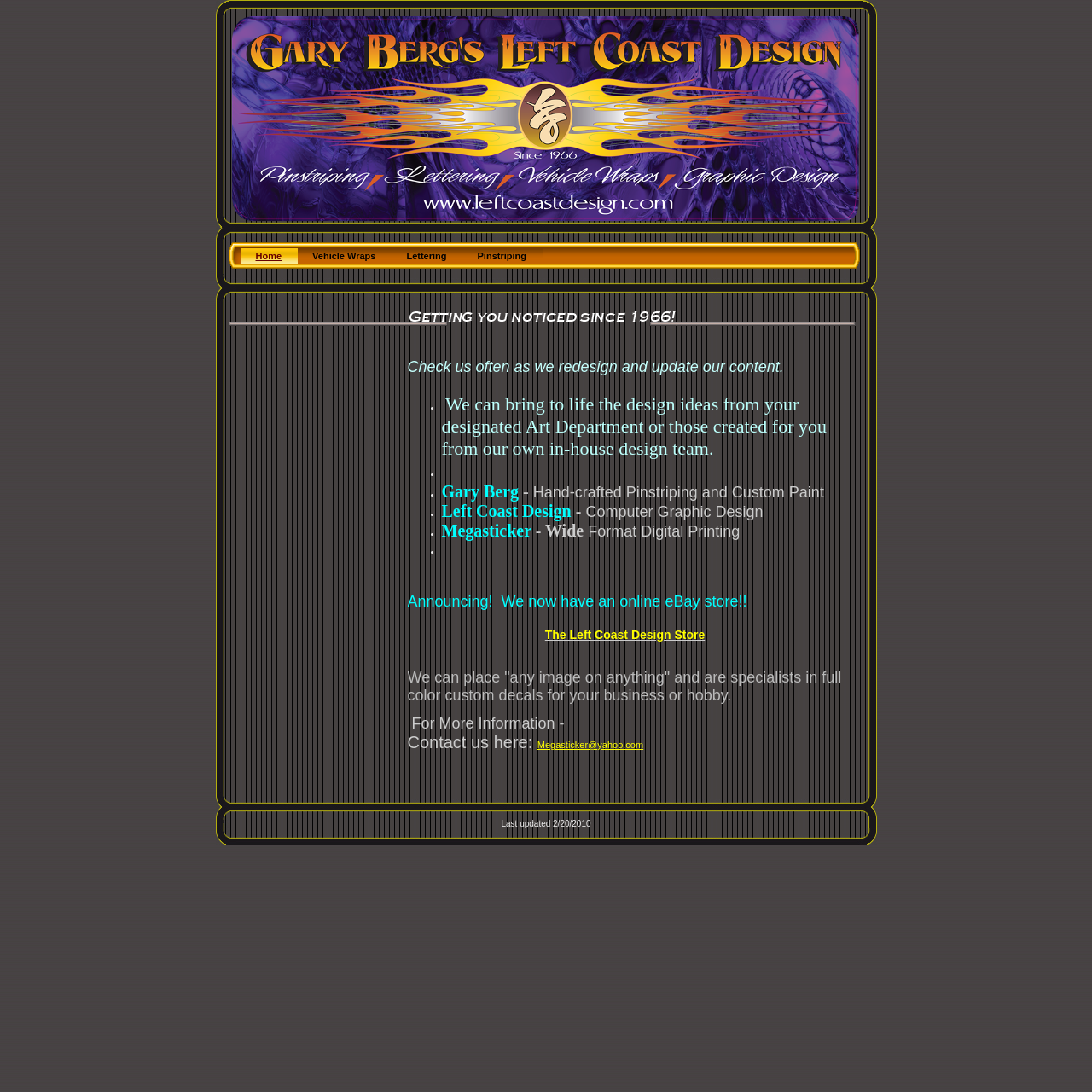Determine the bounding box of the UI element mentioned here: "Megasticker@yahoo.com". The coordinates must be in the format [left, top, right, bottom] with values ranging from 0 to 1.

[0.492, 0.677, 0.589, 0.687]